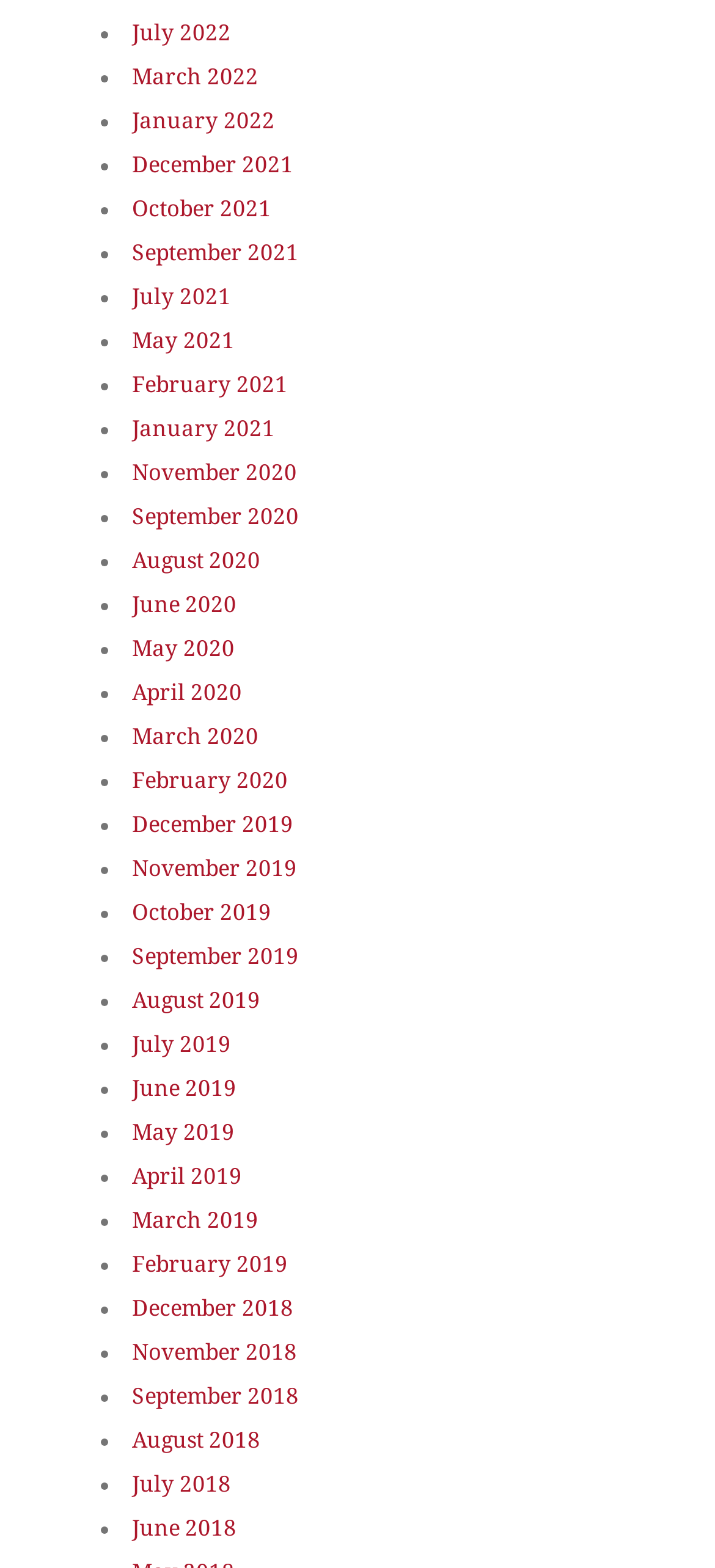Find the bounding box coordinates of the clickable element required to execute the following instruction: "Click on July 2022". Provide the coordinates as four float numbers between 0 and 1, i.e., [left, top, right, bottom].

[0.185, 0.013, 0.323, 0.029]